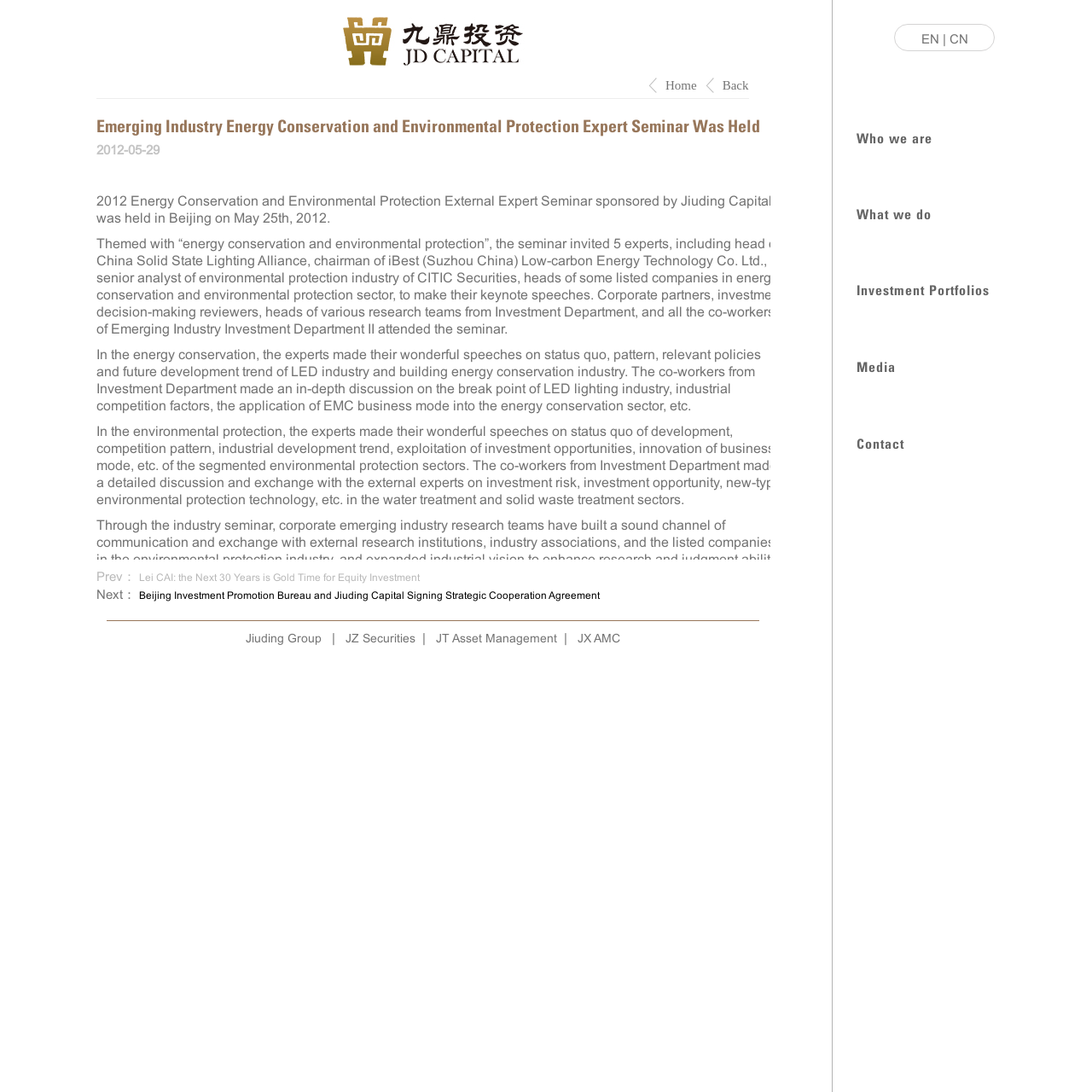Please find the top heading of the webpage and generate its text.

Emerging Industry Energy Conservation and Environmental Protection Expert Seminar Was Held